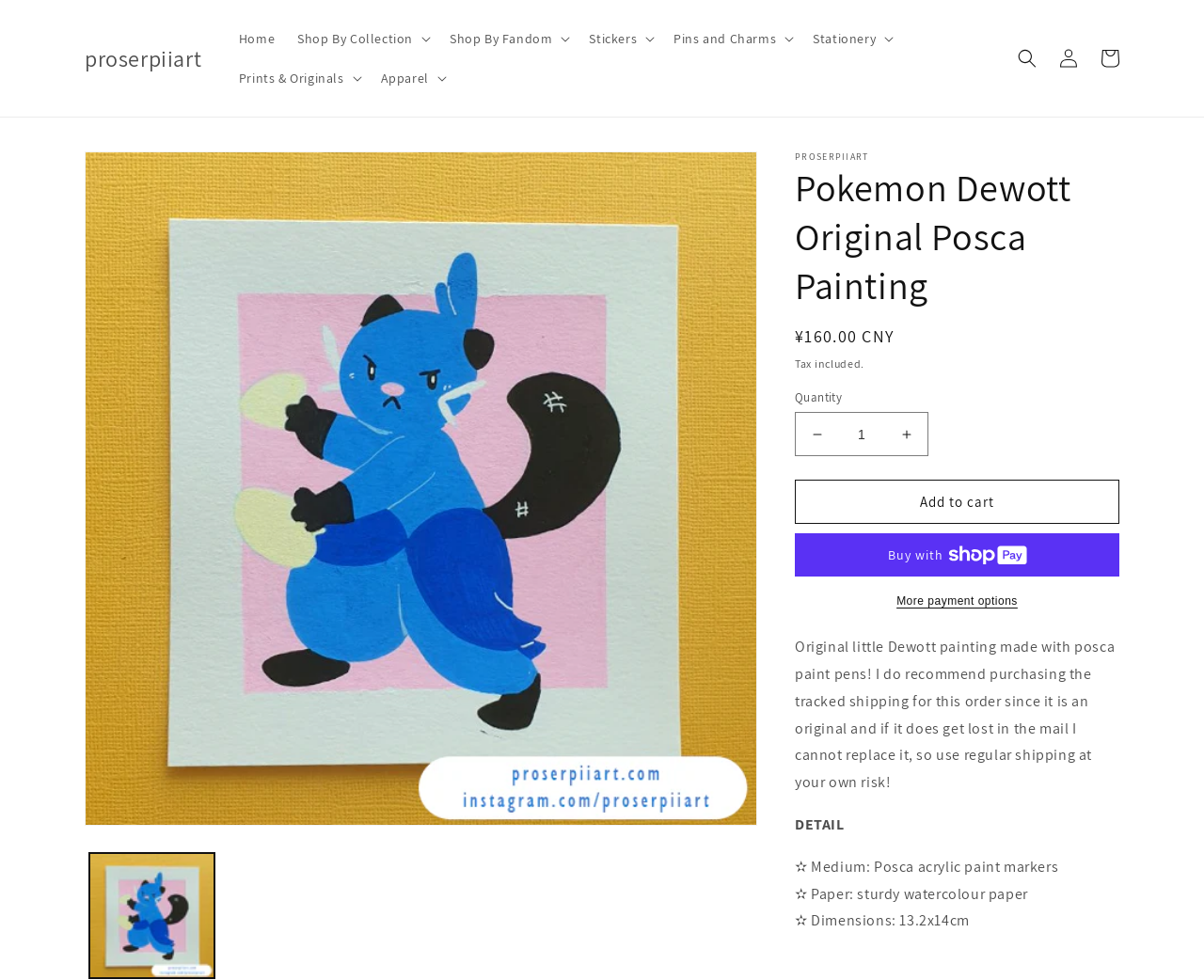Can you show the bounding box coordinates of the region to click on to complete the task described in the instruction: "Click the 'Shop By Collection' button"?

[0.238, 0.019, 0.364, 0.06]